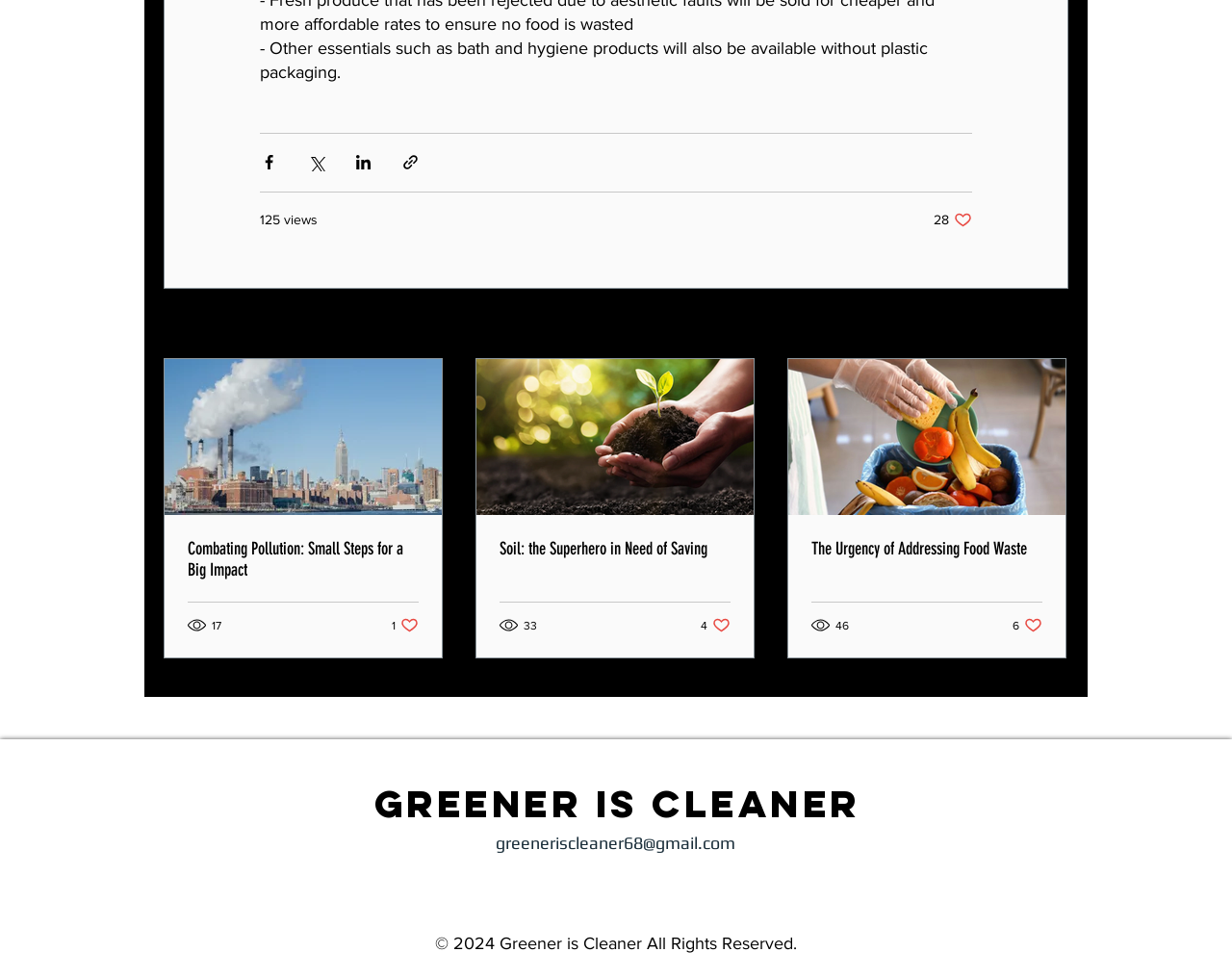Please specify the bounding box coordinates of the area that should be clicked to accomplish the following instruction: "See all recent posts". The coordinates should consist of four float numbers between 0 and 1, i.e., [left, top, right, bottom].

[0.834, 0.318, 0.867, 0.346]